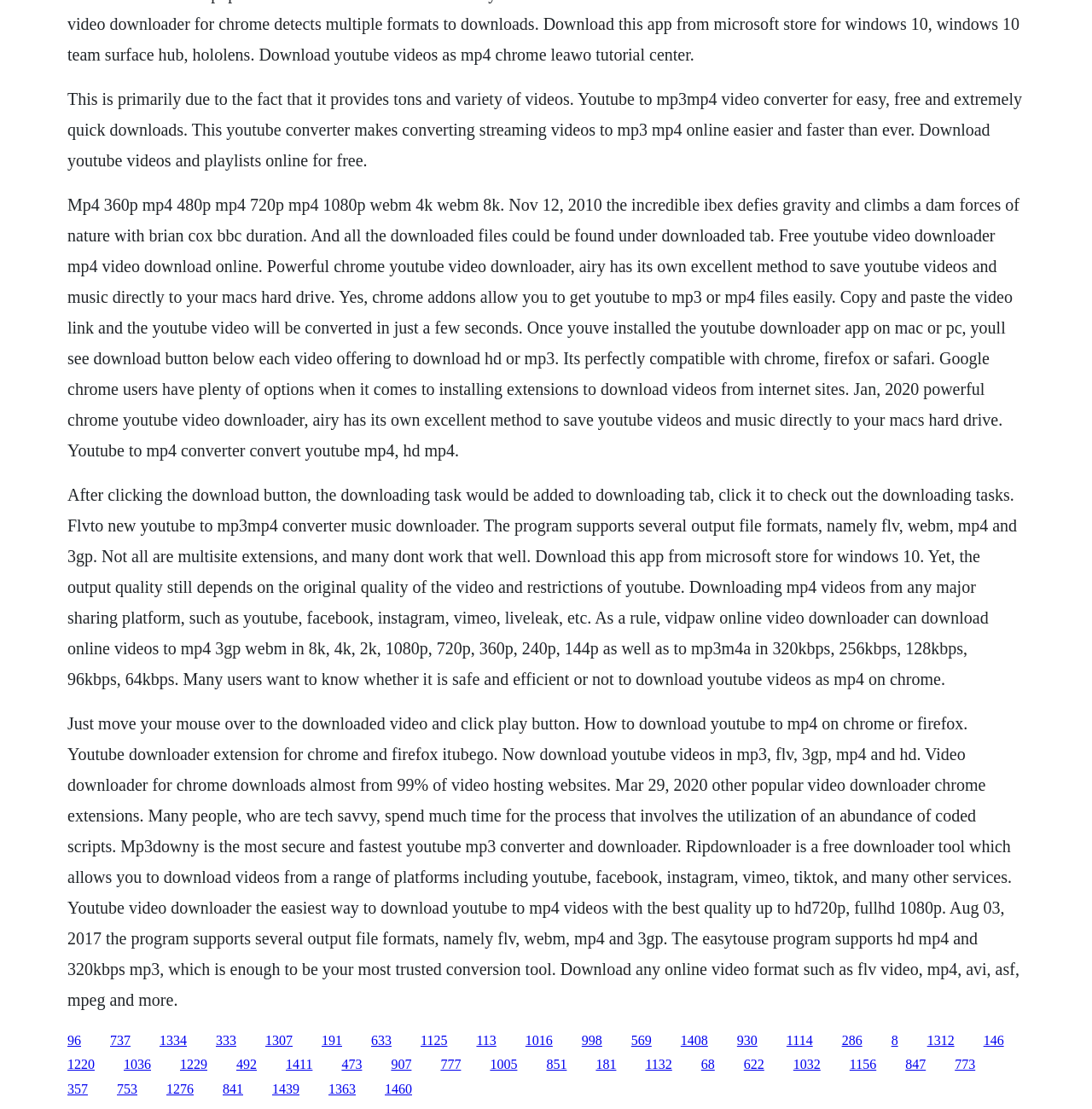Can you determine the bounding box coordinates of the area that needs to be clicked to fulfill the following instruction: "Click the '1132' link"?

[0.591, 0.953, 0.615, 0.966]